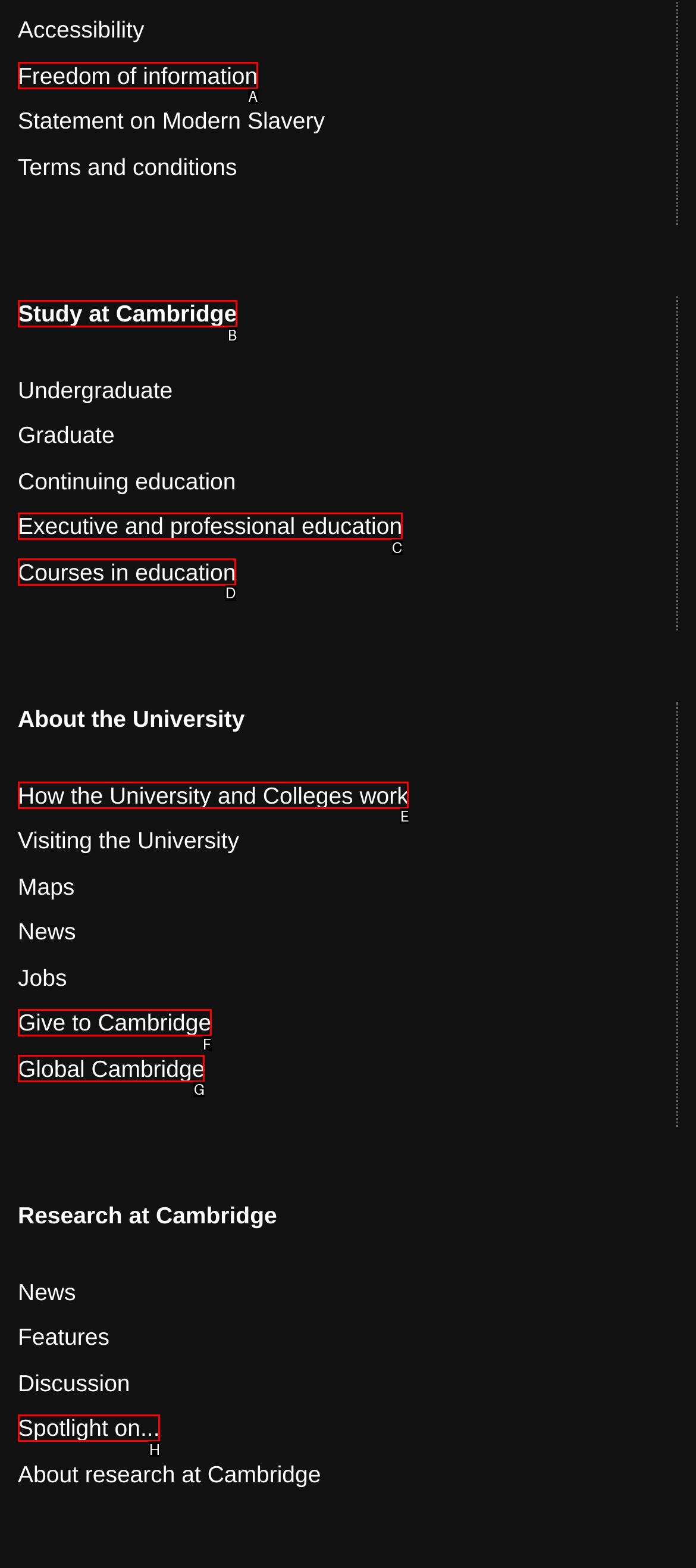Determine the HTML element to click for the instruction: Explore global Cambridge.
Answer with the letter corresponding to the correct choice from the provided options.

G